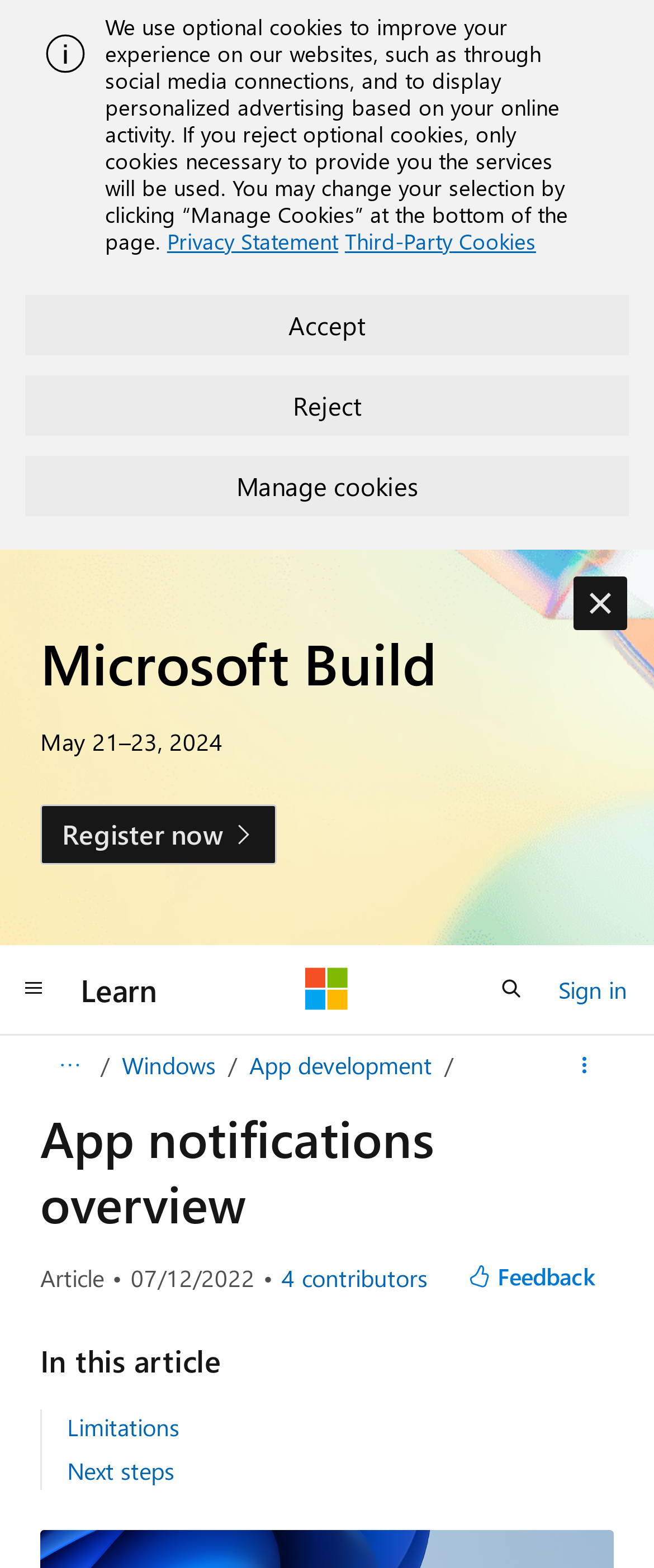Analyze the image and answer the question with as much detail as possible: 
How many links are there in the 'In this article' section?

I found the answer by looking at the navigation 'In this article' which has two links 'Limitations' and 'Next steps'.